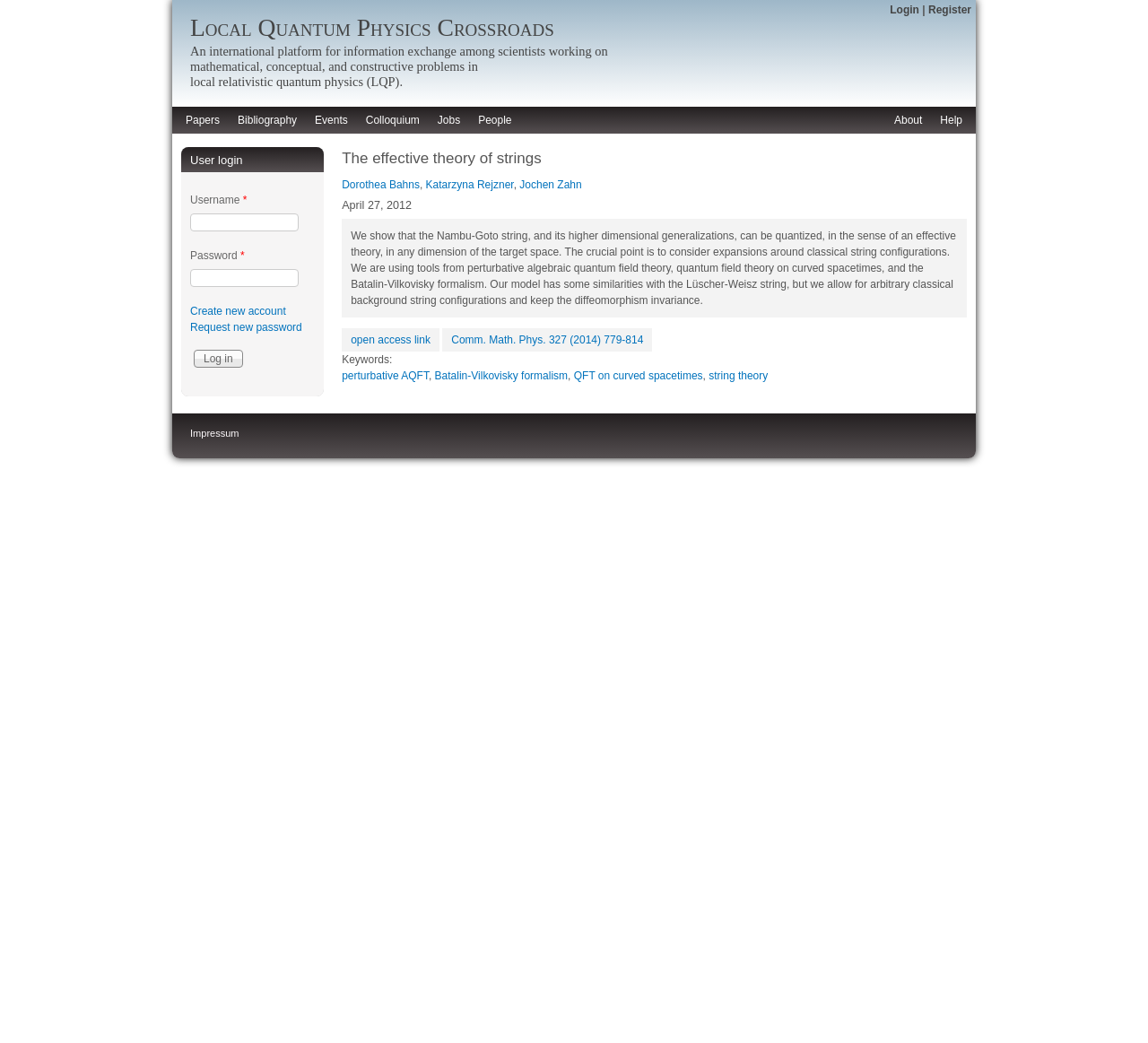What is the name of the international platform?
Please provide a comprehensive answer based on the visual information in the image.

I found the answer by looking at the heading element with the text 'Local Quantum Physics Crossroads' which is a child of the group element with the bounding box coordinates [0.15, 0.0, 0.85, 0.102]. This heading element is likely to be the name of the international platform.